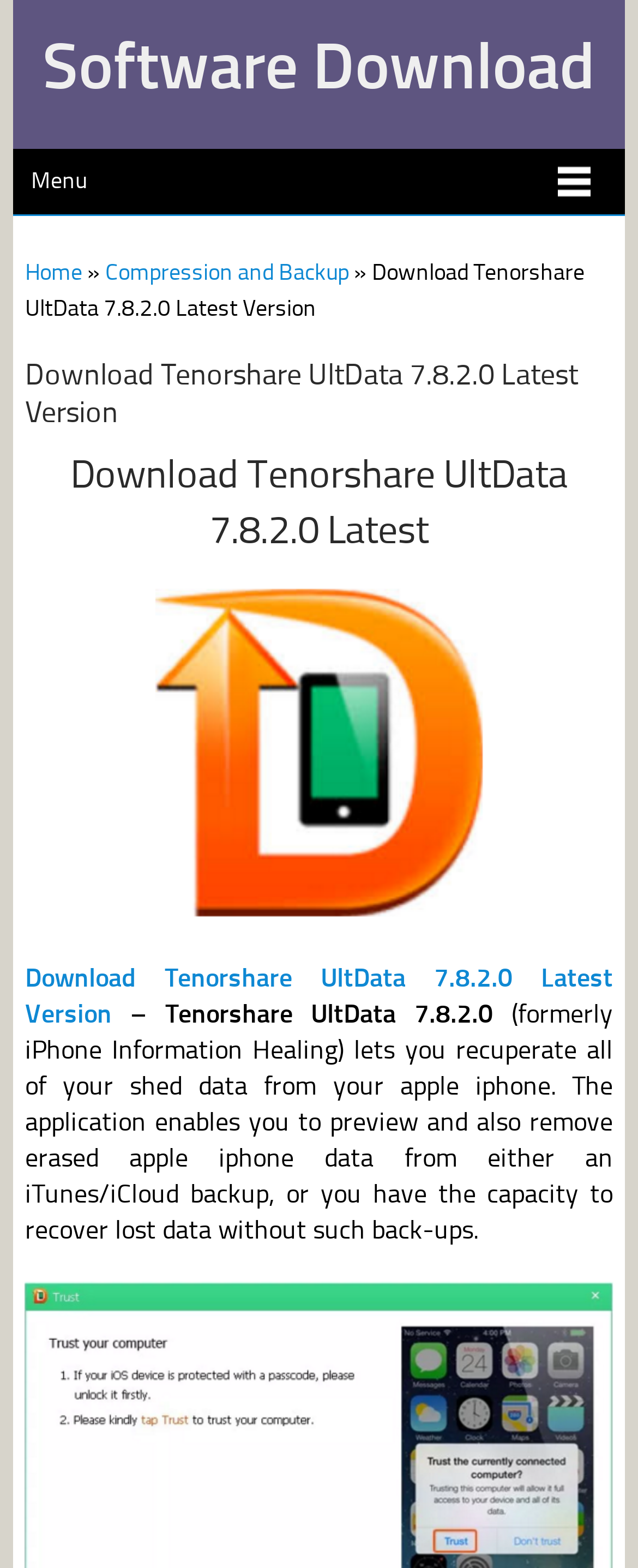Examine the image and give a thorough answer to the following question:
What type of data can be recovered?

I found this information by reading the static text element that describes the software's functionality. The text mentions 'recover lost data from your apple iphone', which implies that the software is capable of recovering iPhone data.